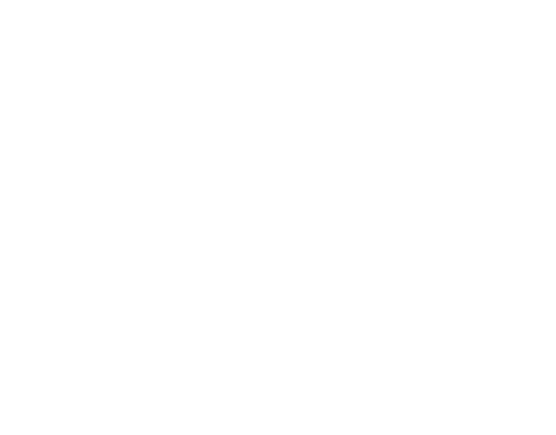Detail every aspect of the image in your description.

The image prominently features Barron Trump, the youngest son of former President Donald Trump. This visual representation is situated within the context of a discussion surrounding his recent decision not to participate as a delegate at the Republican Convention due to prior commitments. The image accompanies an article headline detailing this news, emphasizing its relevance amidst ongoing political developments. As public interest remains high regarding the Trump family and their involvement in politics, this image serves as a visual anchor for the storyline, highlighting Barron's role and the impact of family connections in the political sphere.